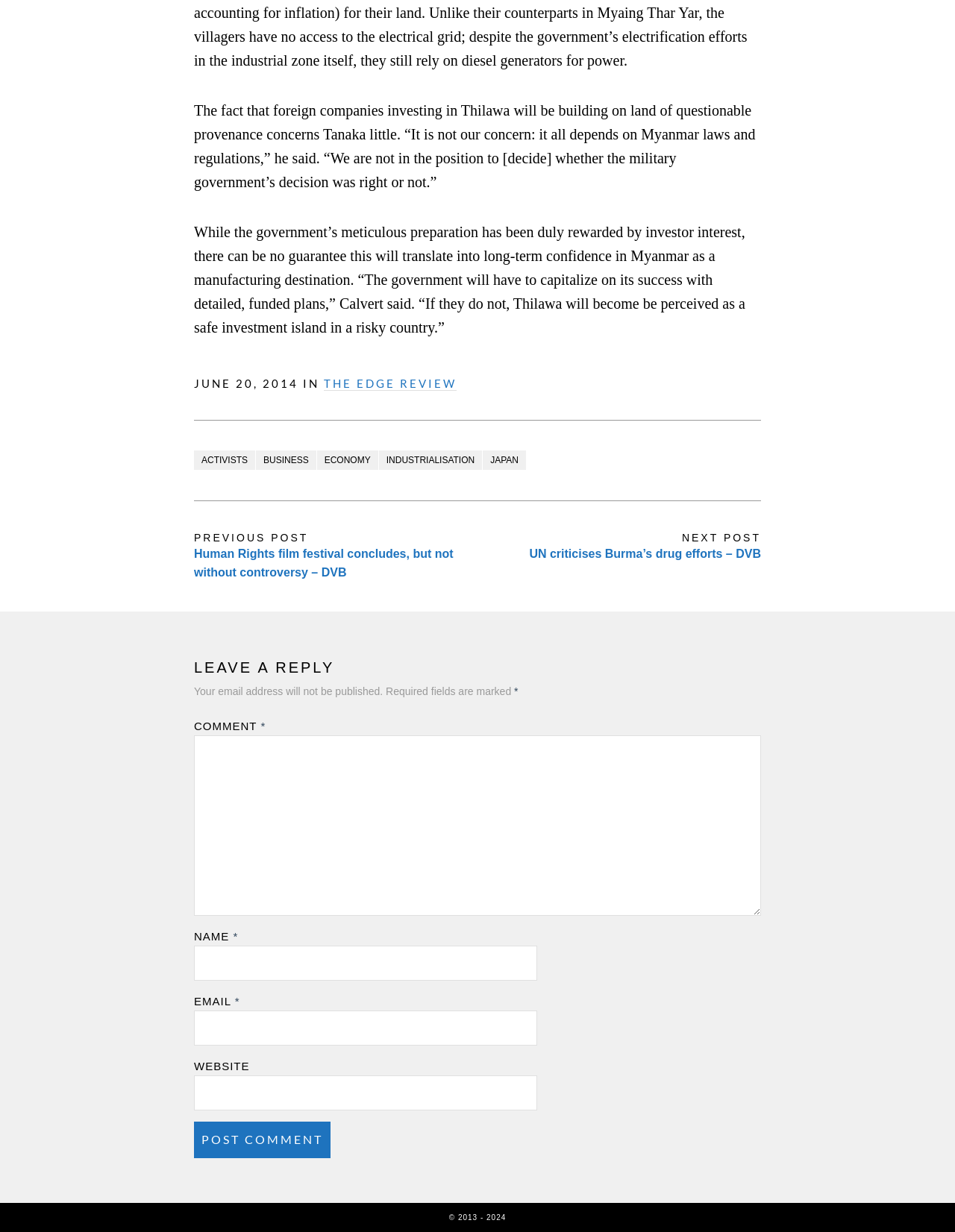Please study the image and answer the question comprehensively:
What is the date of the article?

The date of the article can be found in the heading 'JUNE 20, 2014 IN THE EDGE REVIEW' which is located at the top of the webpage.